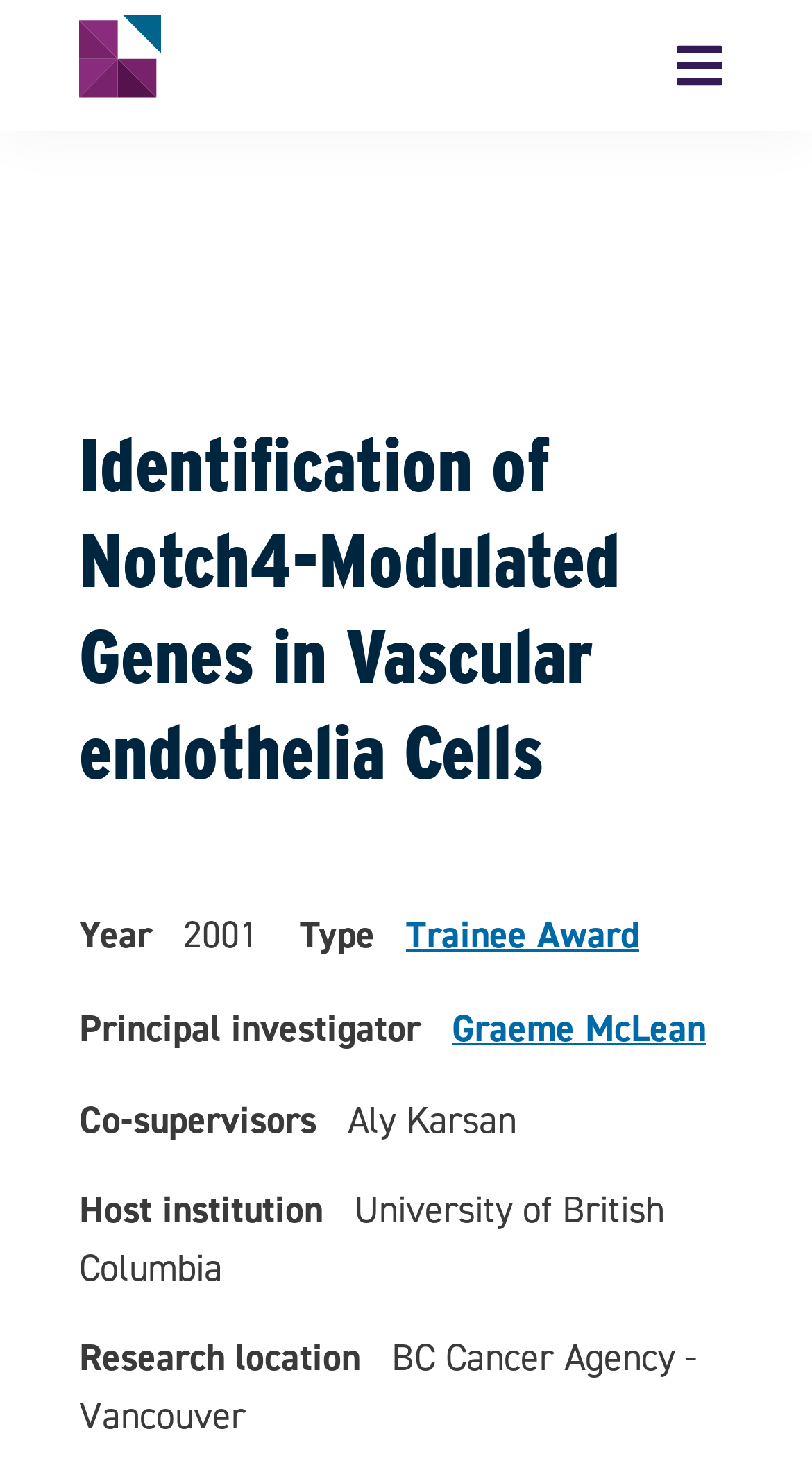Extract the top-level heading from the webpage and provide its text.

Identification of Notch4-Modulated Genes in Vascular endothelia Cells